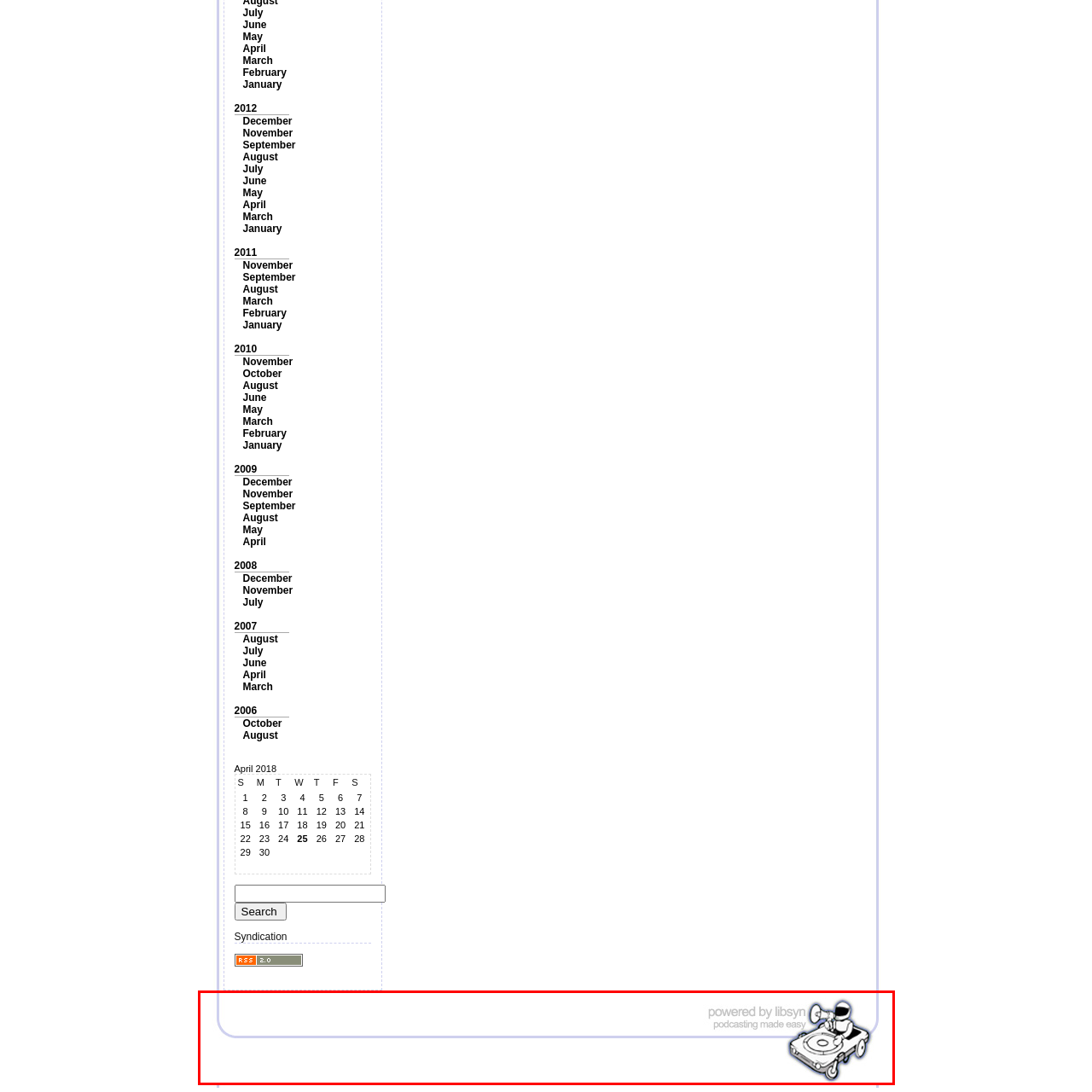Compose a thorough description of the image encased in the red perimeter.

The image features a minimalist design, prominently displaying the text "powered by libsyn" accompanied by a stylized graphic of a cartoon figure operating a DJ turntable. This design emphasizes simplicity and functionality, suggesting a focus on podcasting and audio content creation. The overall aesthetic is clean, with a light color scheme, reinforcing the theme of easy accessibility to podcasting tools and services. Positioned at the bottom of the image, this caption serves as a branding element for Libsyn, a well-known platform in the podcasting industry, indicating its role in offering user-friendly solutions for podcasters.